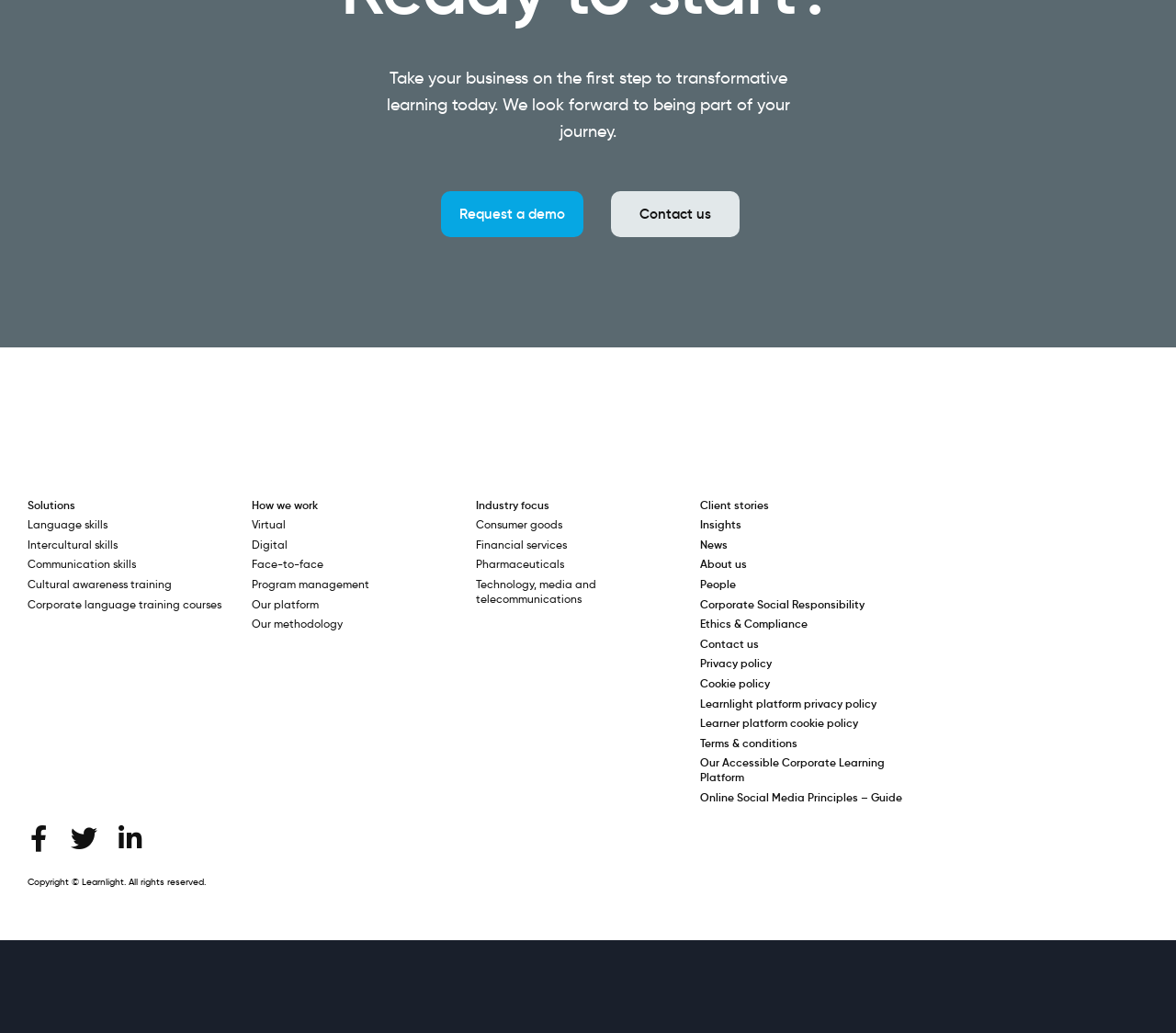Using the information shown in the image, answer the question with as much detail as possible: How many industry focuses are mentioned on this website?

The website mentions five industry focuses: consumer goods, financial services, pharmaceuticals, technology, media and telecommunications. These industry focuses are listed as separate links on the webpage.